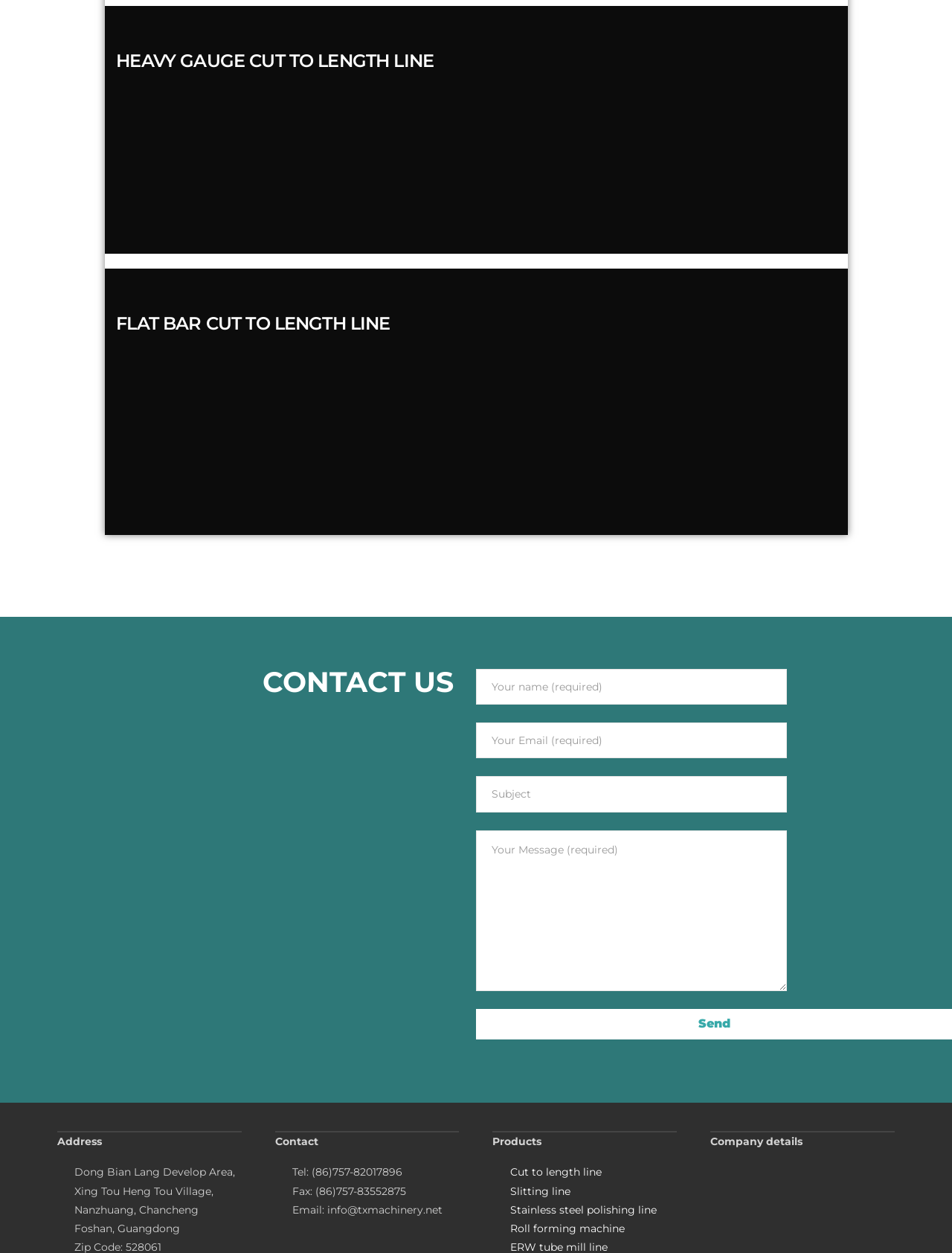How can I contact the company?
Please analyze the image and answer the question with as much detail as possible.

I found the contact information by looking at the static text elements at the bottom of the webpage. The contact information includes a telephone number, a fax number, and an email address.